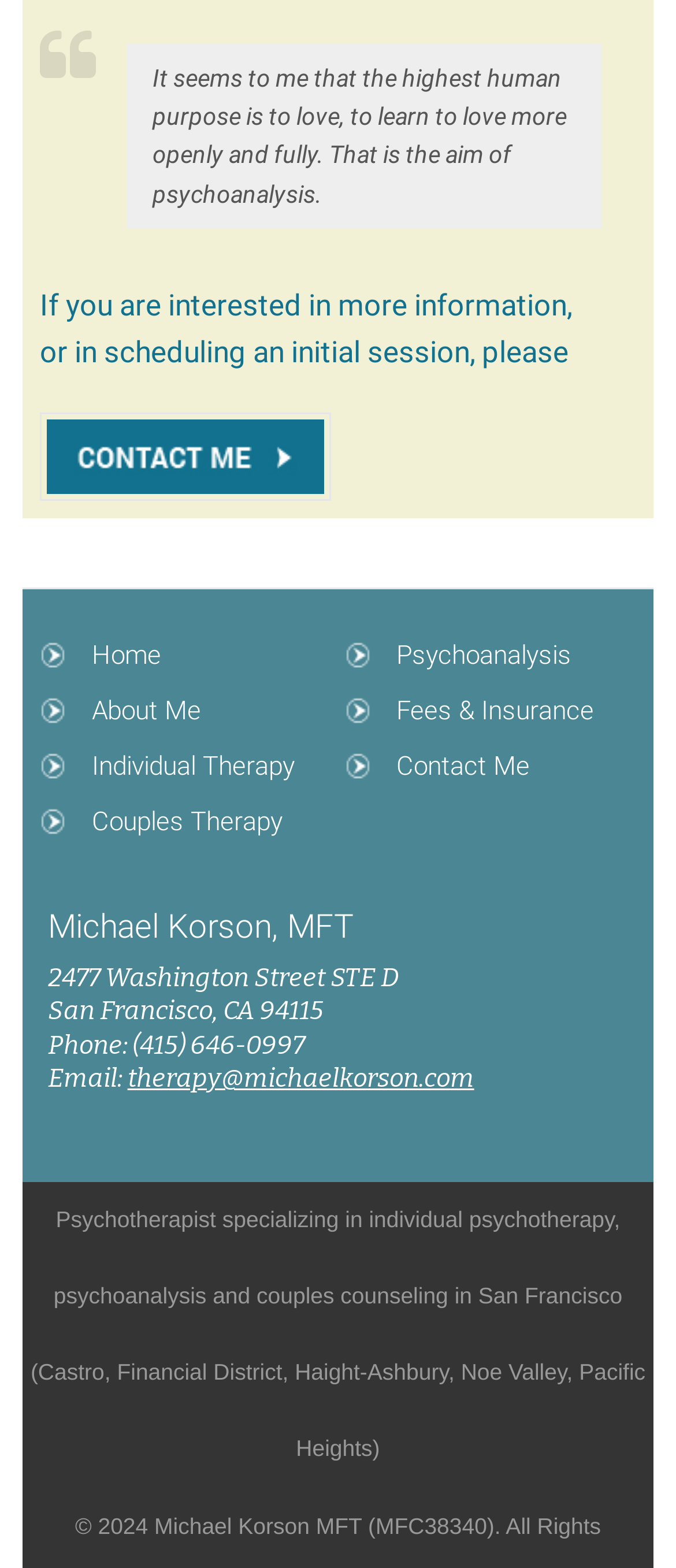Analyze the image and provide a detailed answer to the question: What is the profession of Michael Korson?

Based on the webpage, Michael Korson is a psychotherapist, which can be inferred from the text 'Michael Korson, MFT' and the description of his services, including individual psychotherapy, psychoanalysis, and couples counseling.